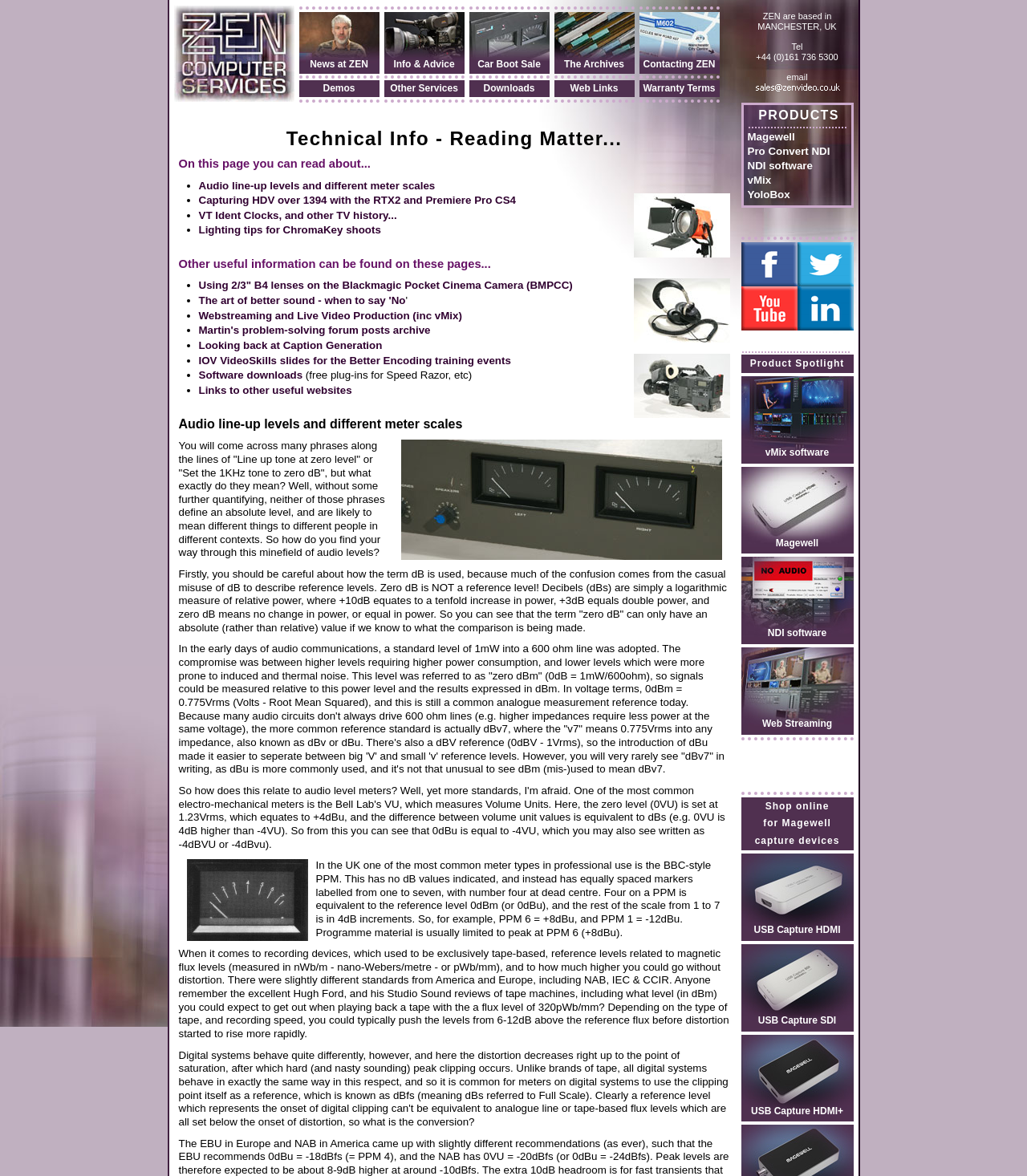What is the product spotlight?
Using the image, provide a detailed and thorough answer to the question.

The product spotlight is obtained from the static text 'Product Spotlight' and the link 'vMix software' which is located below the product spotlight text, indicating that the product spotlight is vMix software.